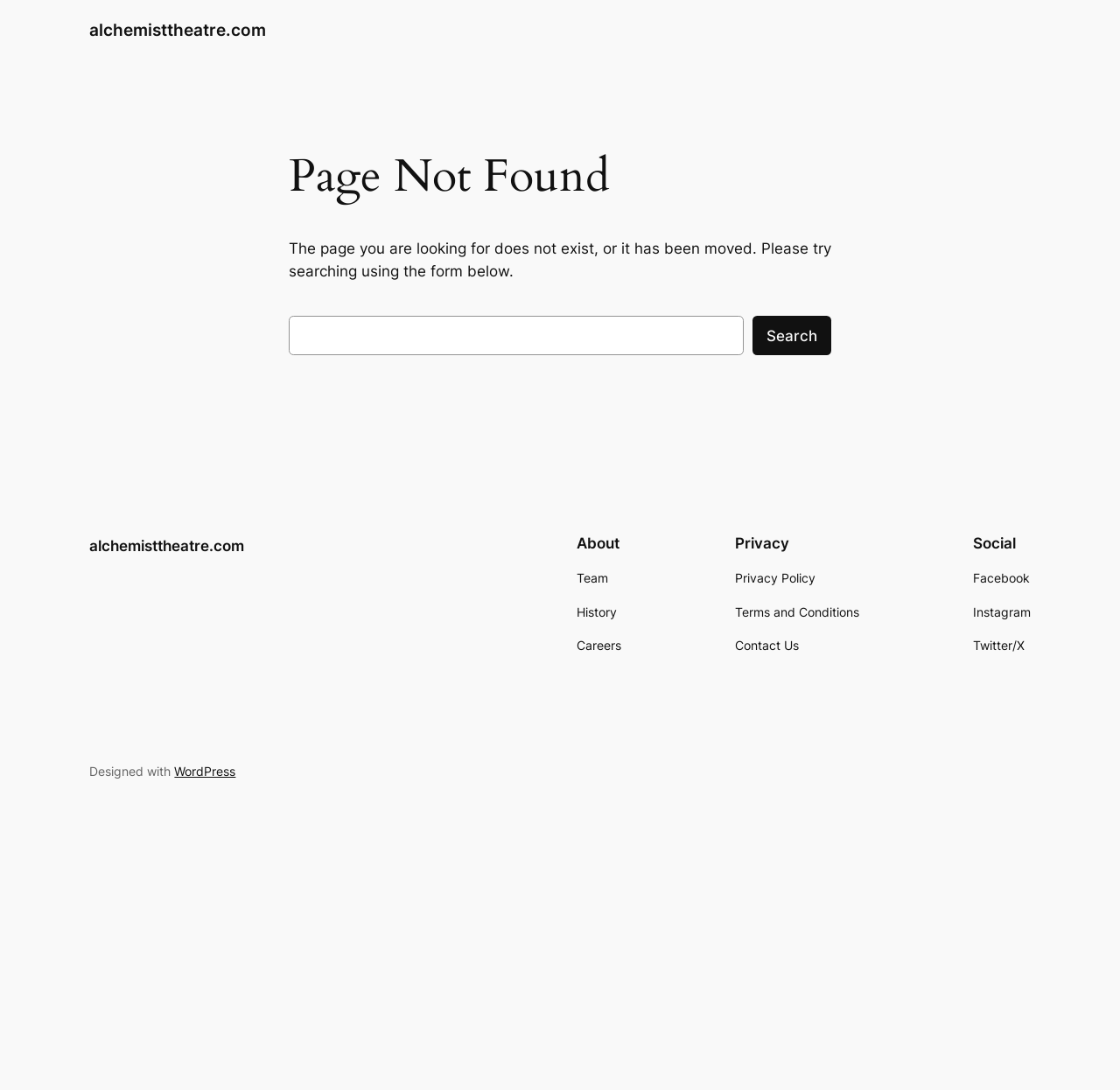Locate the bounding box coordinates of the clickable region to complete the following instruction: "Search for something."

[0.258, 0.29, 0.664, 0.326]